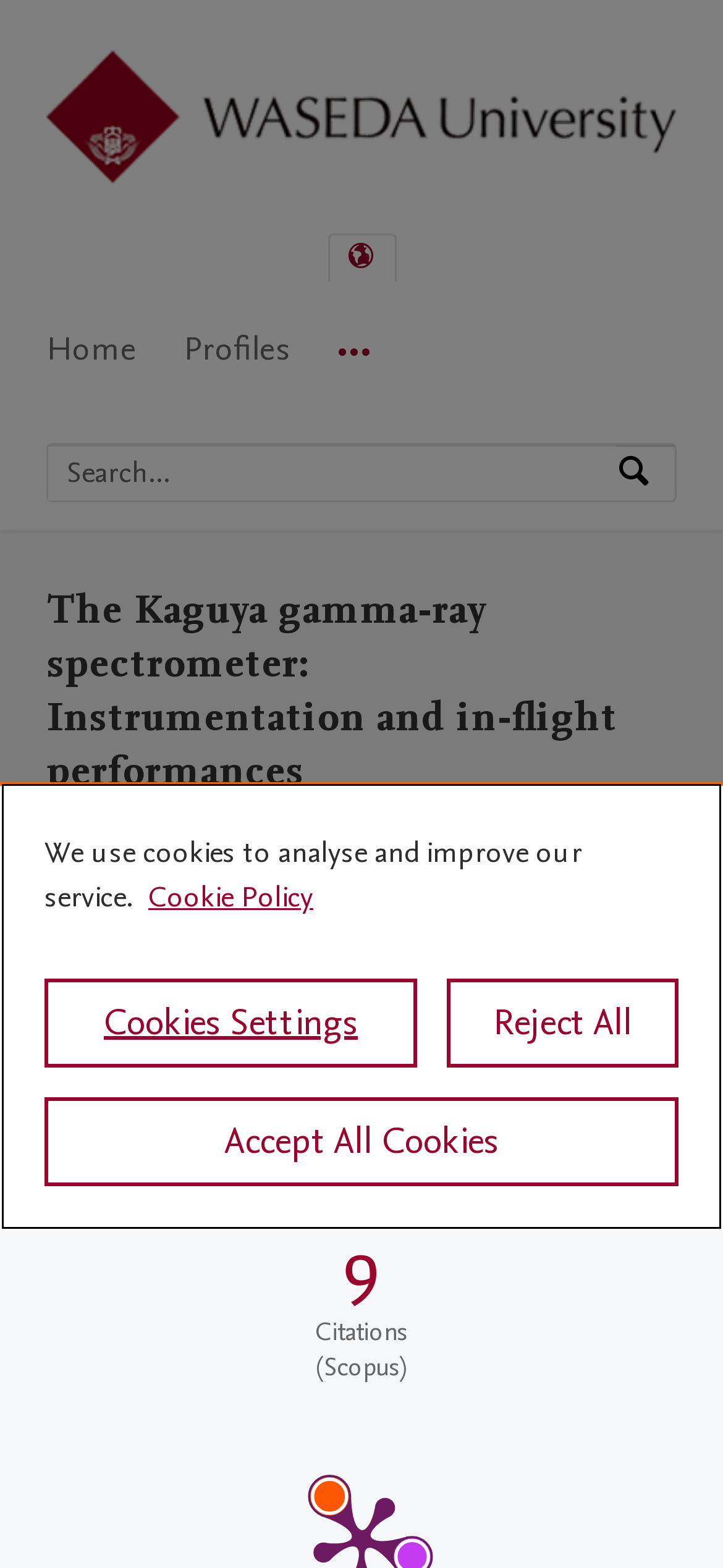Please find the bounding box coordinates of the element that must be clicked to perform the given instruction: "Go to Waseda University Home". The coordinates should be four float numbers from 0 to 1, i.e., [left, top, right, bottom].

[0.064, 0.099, 0.936, 0.125]